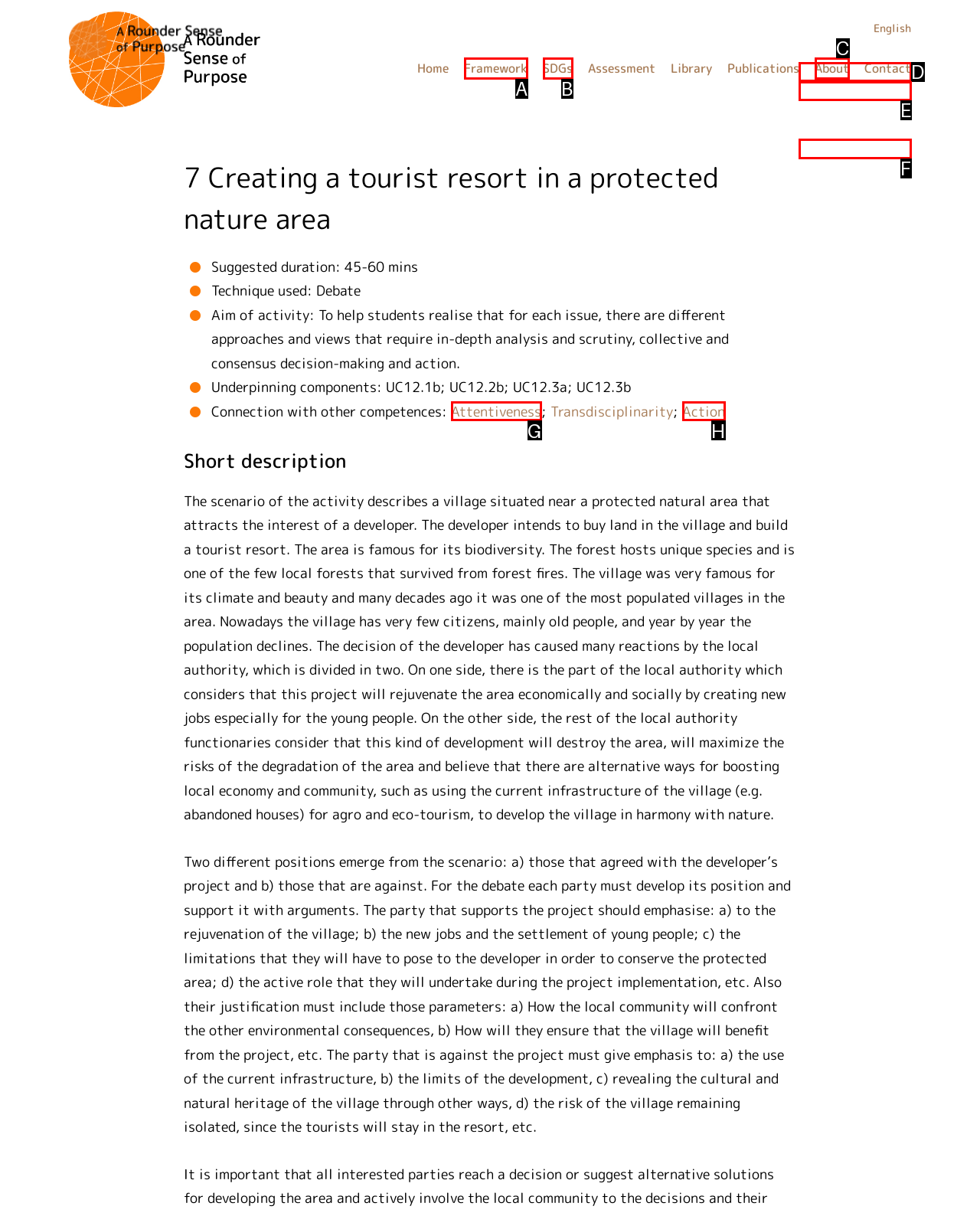Which option aligns with the description: SDGs? Respond by selecting the correct letter.

B